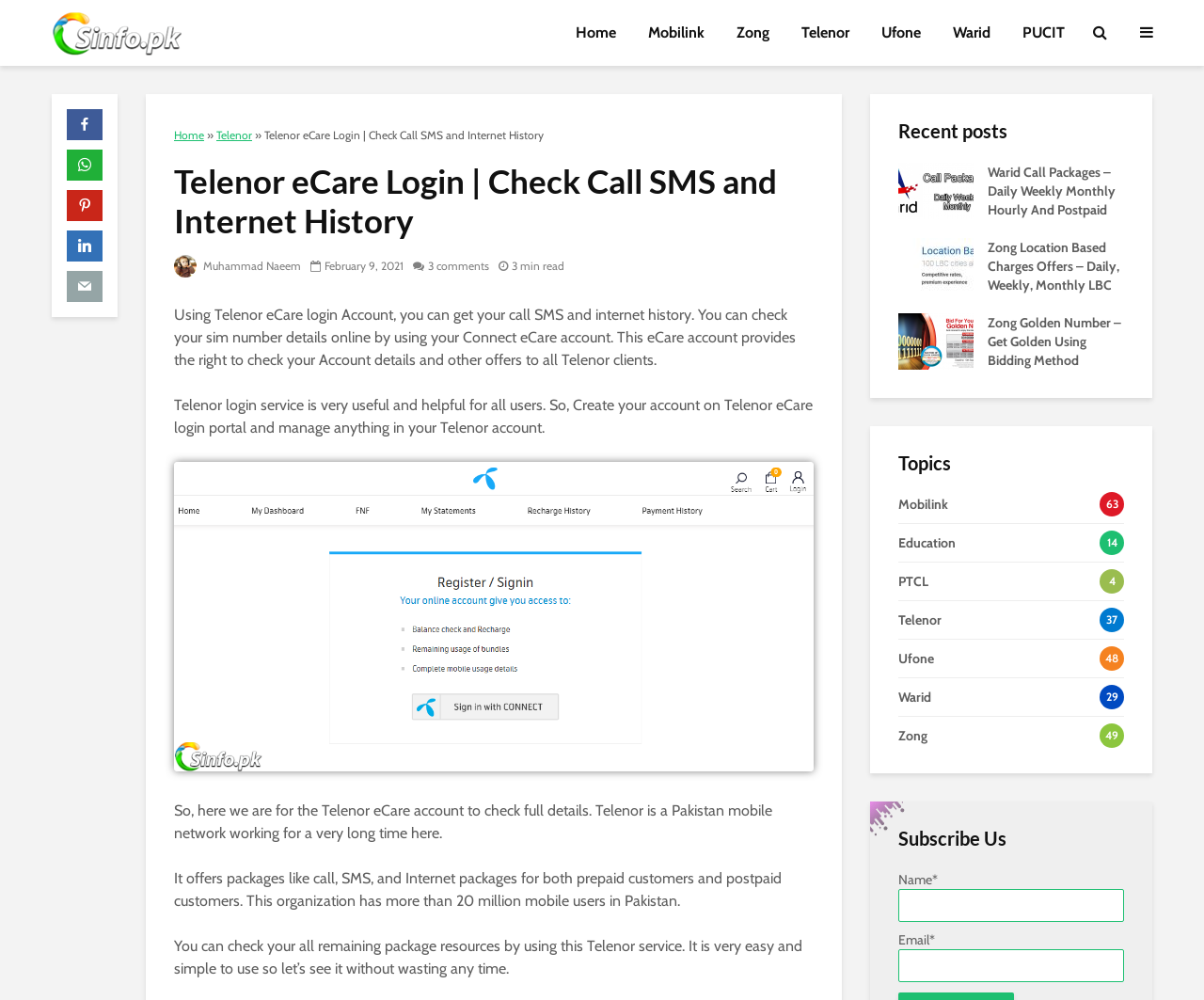Utilize the details in the image to give a detailed response to the question: What is the topic with the most articles?

I looked at the topics section and counted the number of articles for each topic. I found that 'Zong' has 49 articles, which is the most among all topics.